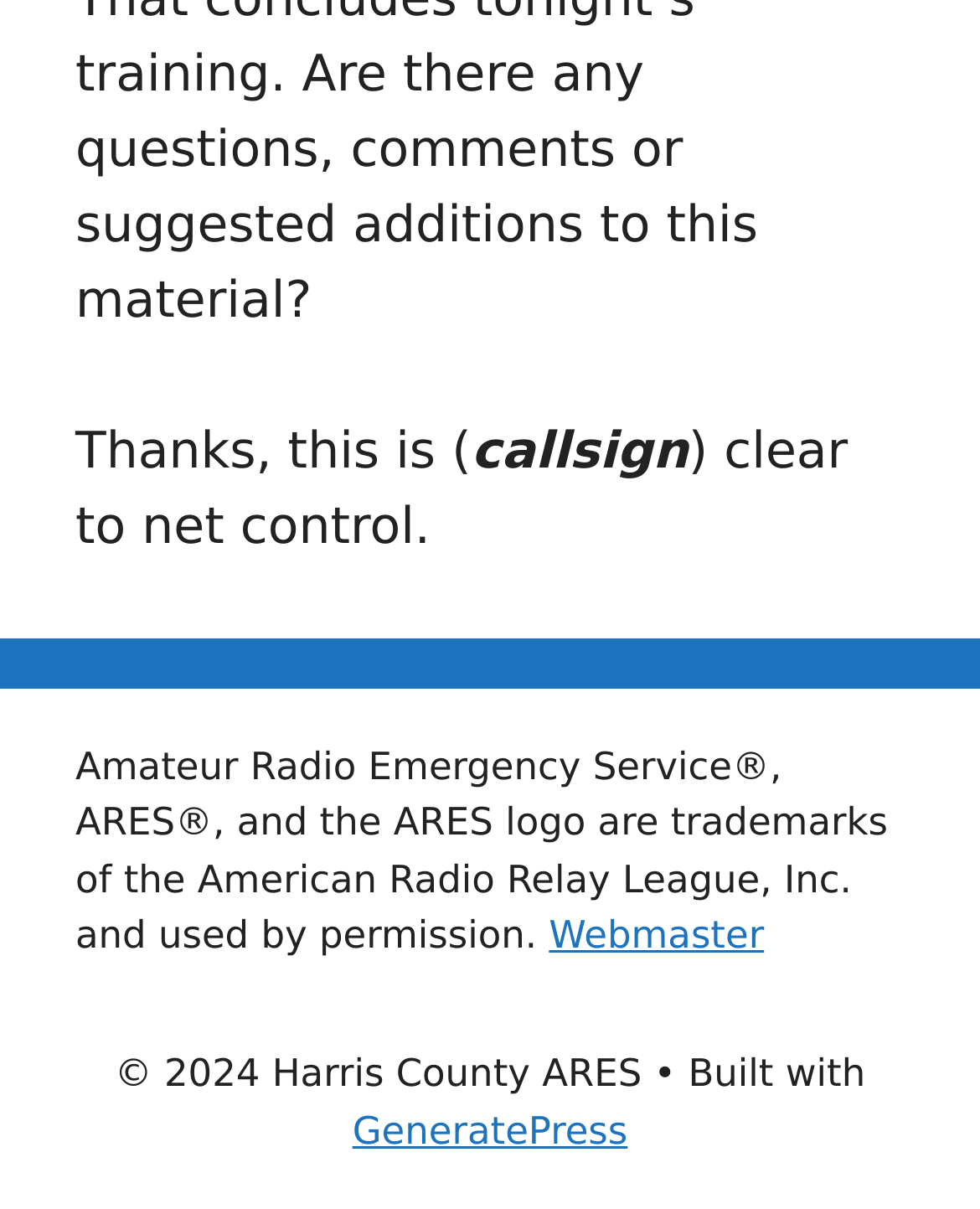Determine the bounding box for the UI element as described: "Webmaster". The coordinates should be represented as four float numbers between 0 and 1, formatted as [left, top, right, bottom].

[0.56, 0.756, 0.78, 0.793]